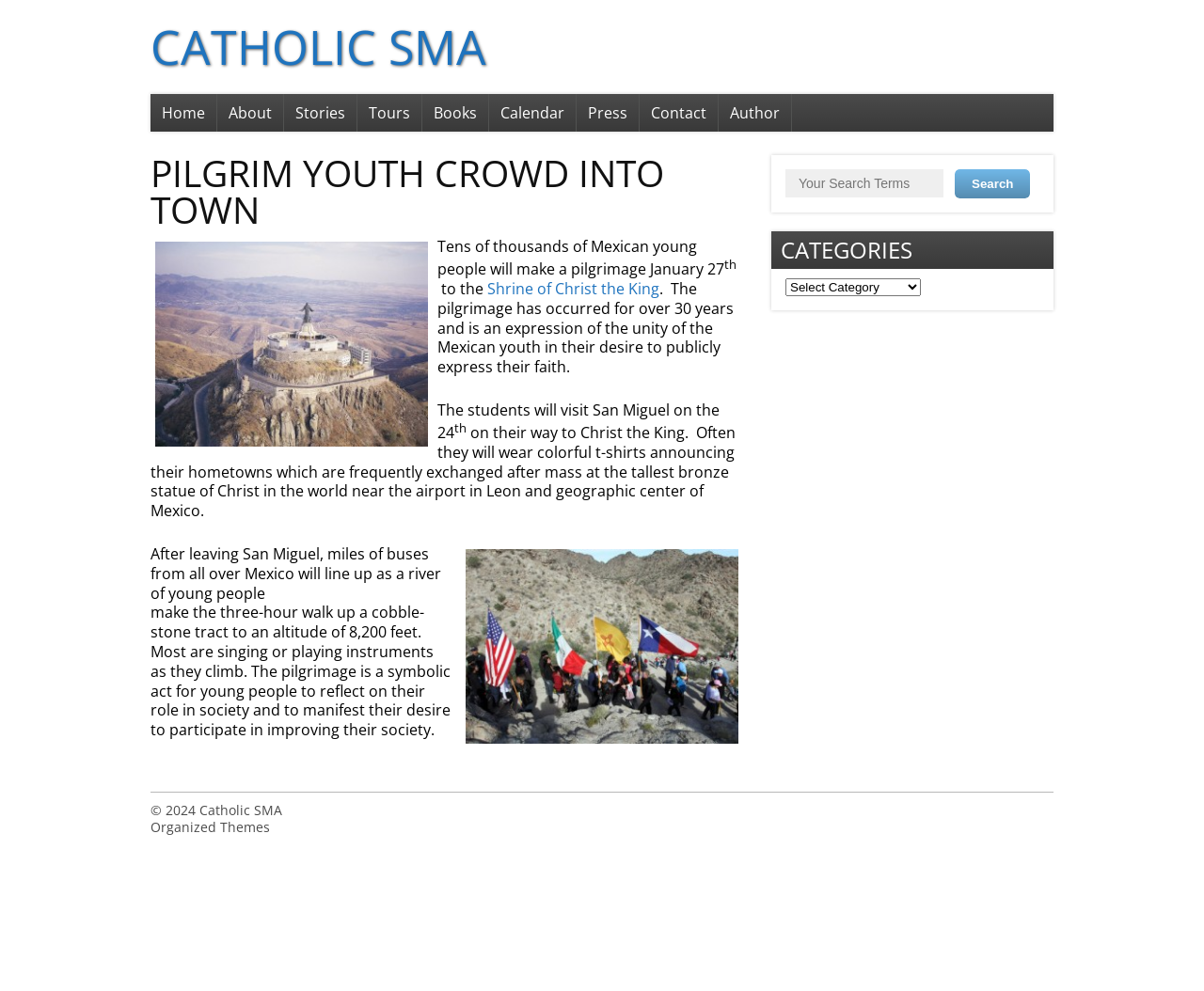Highlight the bounding box coordinates of the element you need to click to perform the following instruction: "Click the 'Home' link."

[0.125, 0.095, 0.18, 0.133]